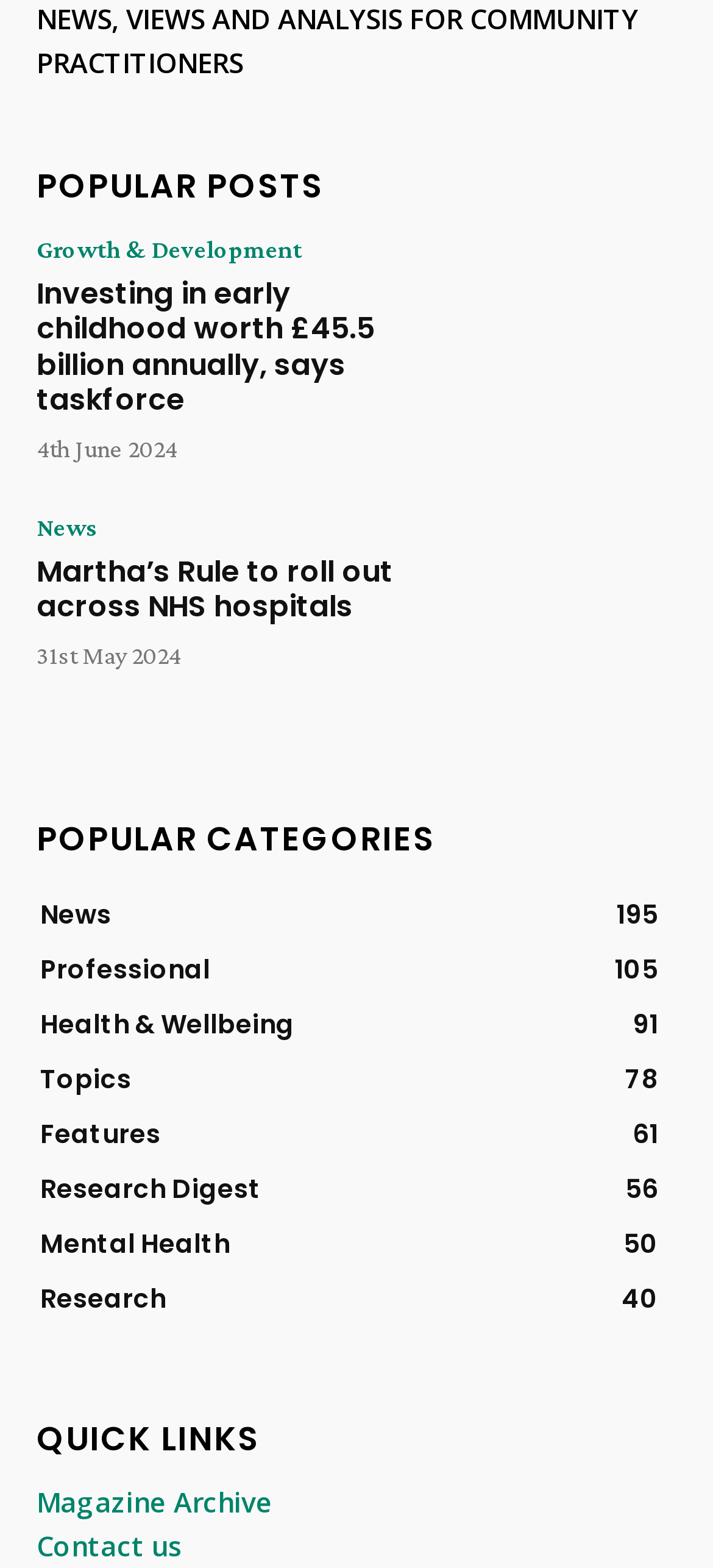What is the category with the most posts?
Using the screenshot, give a one-word or short phrase answer.

News